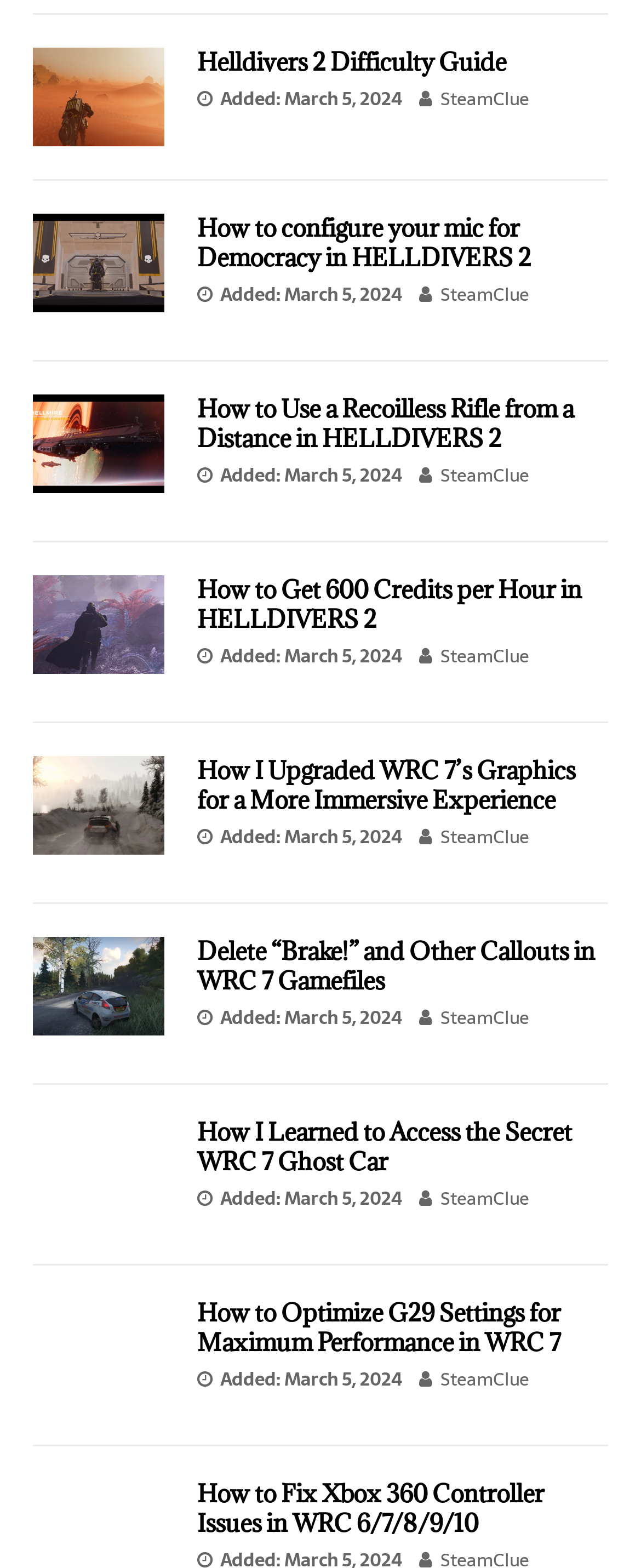Using the webpage screenshot and the element description SteamClue, determine the bounding box coordinates. Specify the coordinates in the format (top-left x, top-left y, bottom-right x, bottom-right y) with values ranging from 0 to 1.

[0.687, 0.639, 0.826, 0.658]